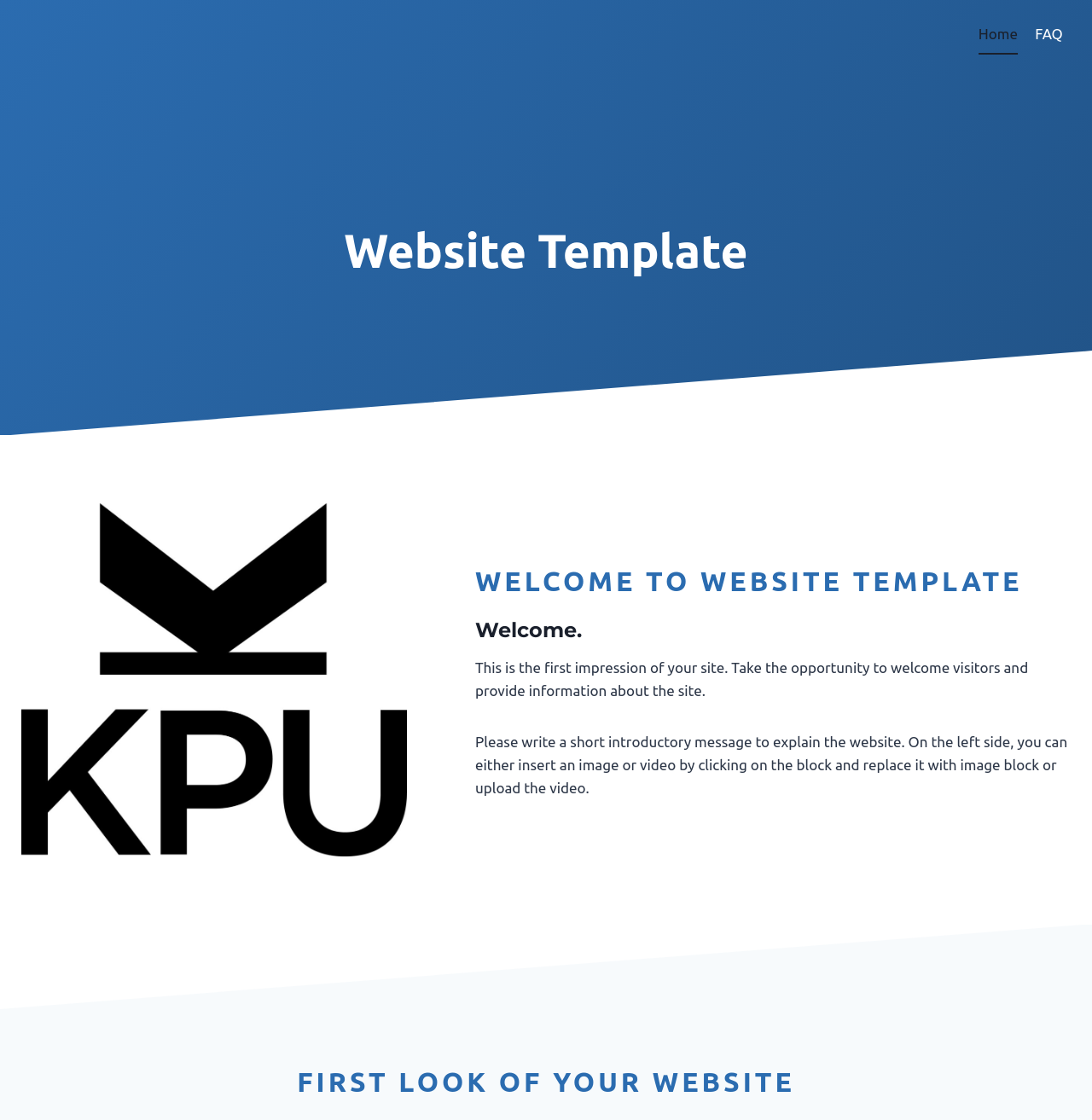Please answer the following question using a single word or phrase: 
What is the primary navigation menu?

Home, FAQ